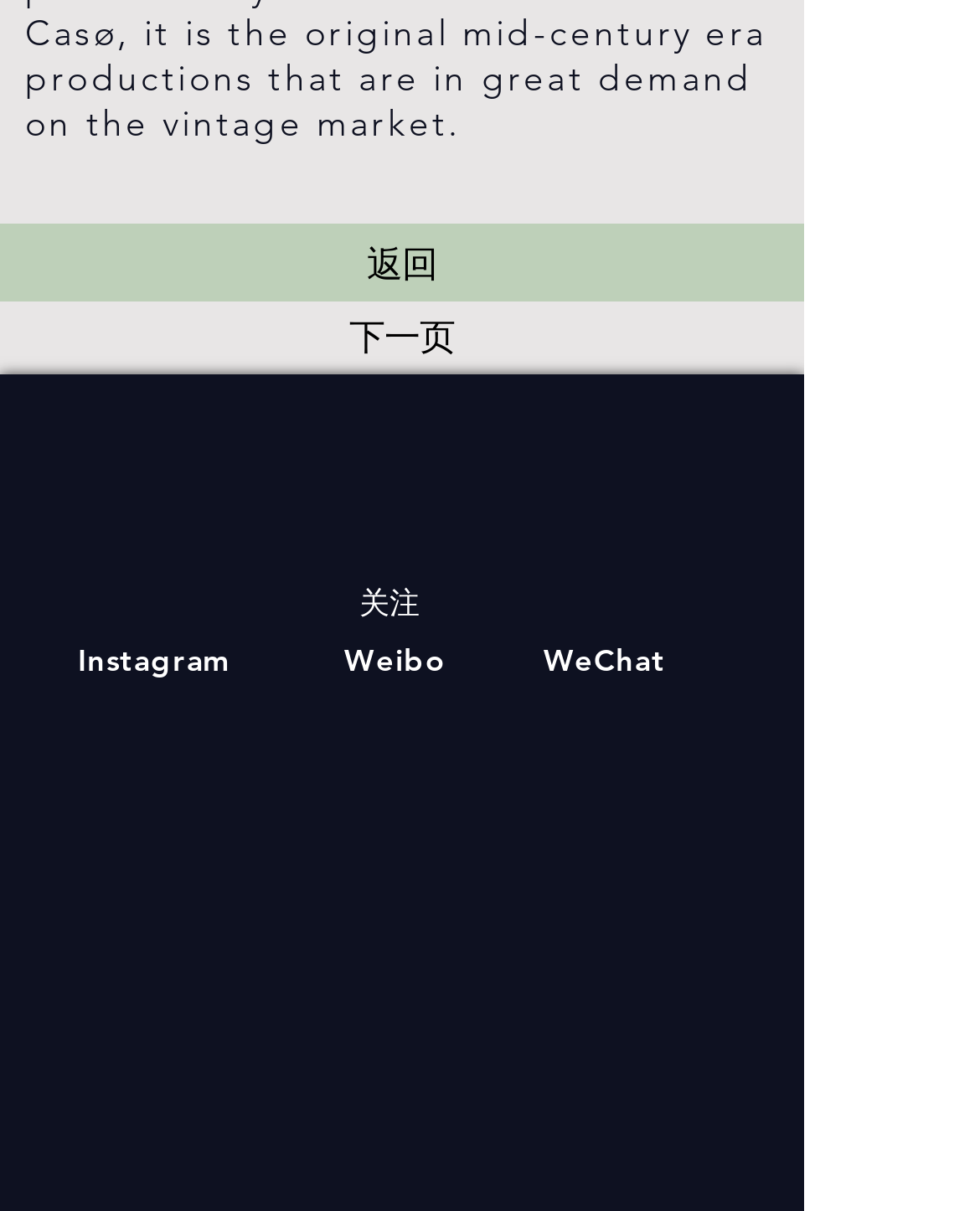Predict the bounding box of the UI element based on this description: "Weibo".

[0.303, 0.519, 0.513, 0.567]